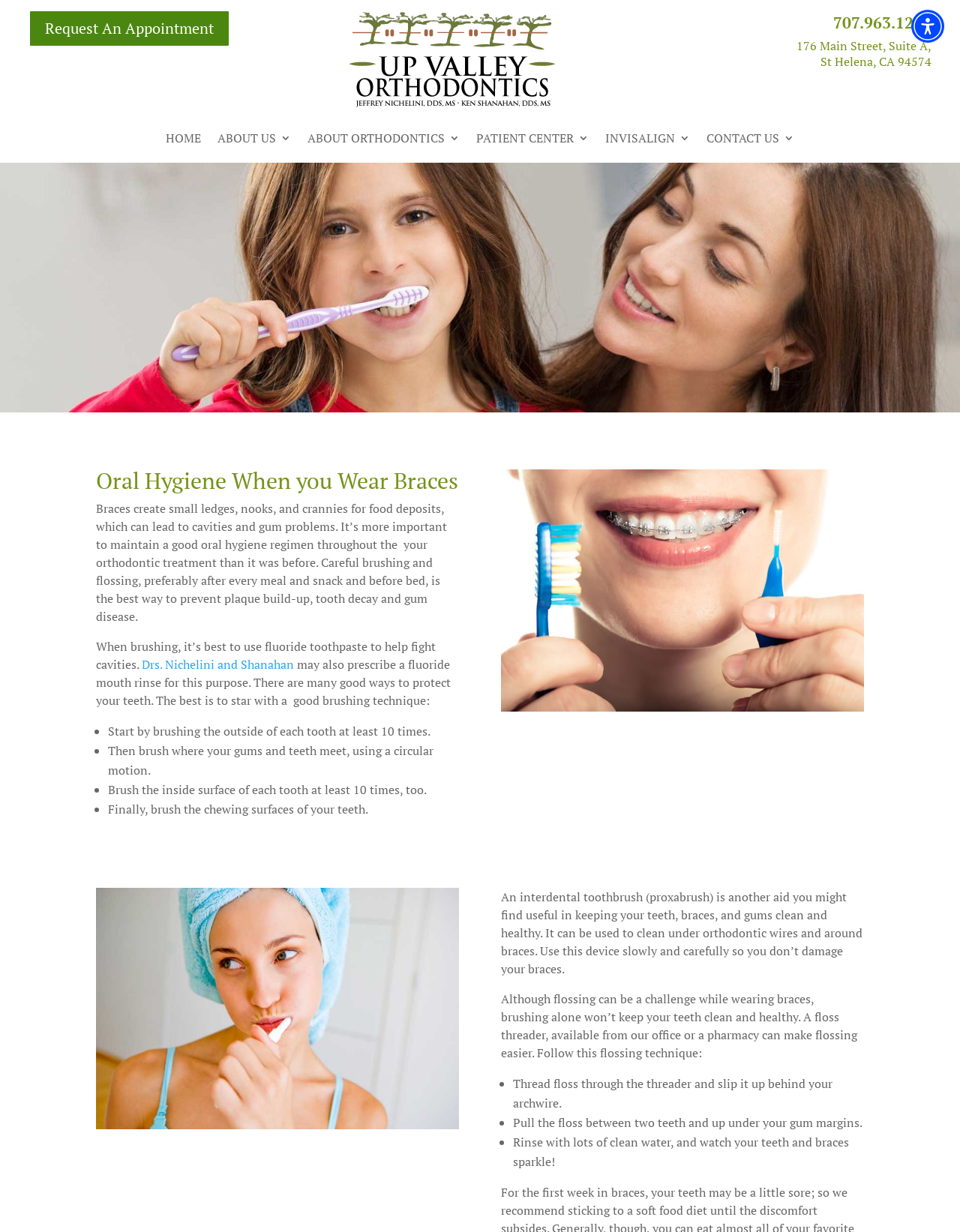Please answer the following question using a single word or phrase: 
What is the address of the orthodontics office?

176 Main Street, Suite A, St Helena, CA 94574